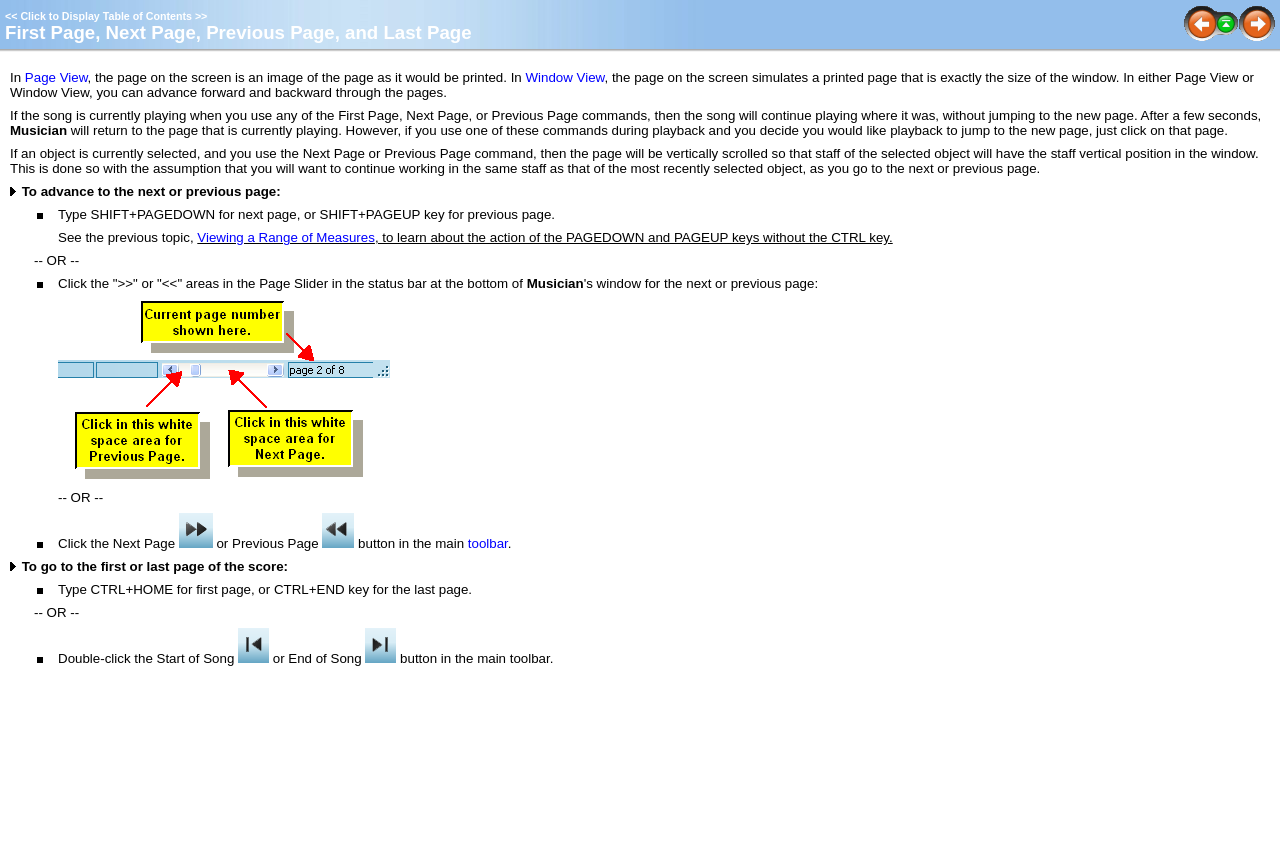Please find the bounding box coordinates in the format (top-left x, top-left y, bottom-right x, bottom-right y) for the given element description. Ensure the coordinates are floating point numbers between 0 and 1. Description: alt="Next page" name="next"

[0.968, 0.034, 0.996, 0.052]